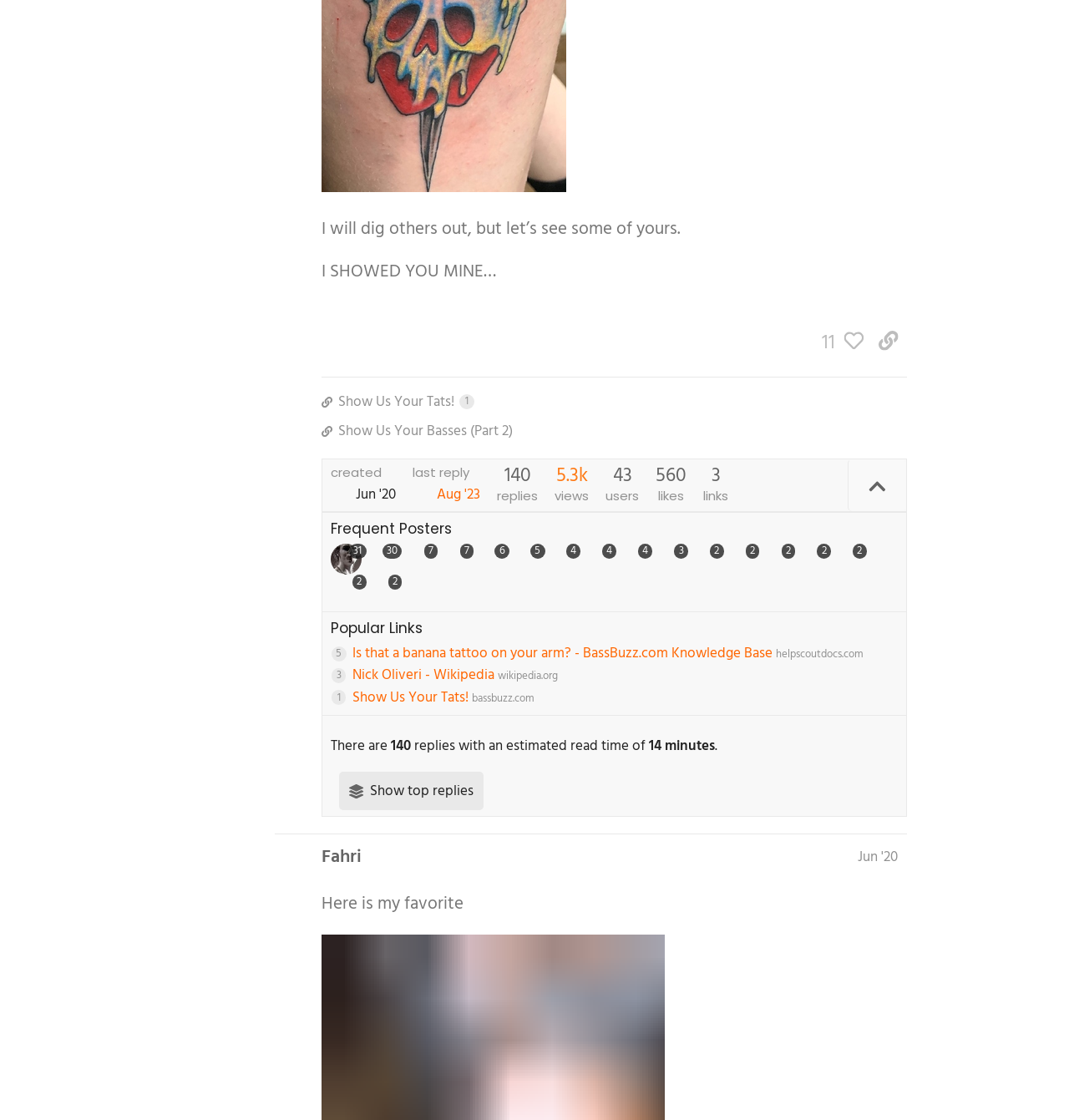Please analyze the image and provide a thorough answer to the question:
What is the title of the first link in the Popular Links section?

I found the answer by looking at the list of links in the Popular Links section, where the first link is titled 'Show Us Your Tats! 1'.